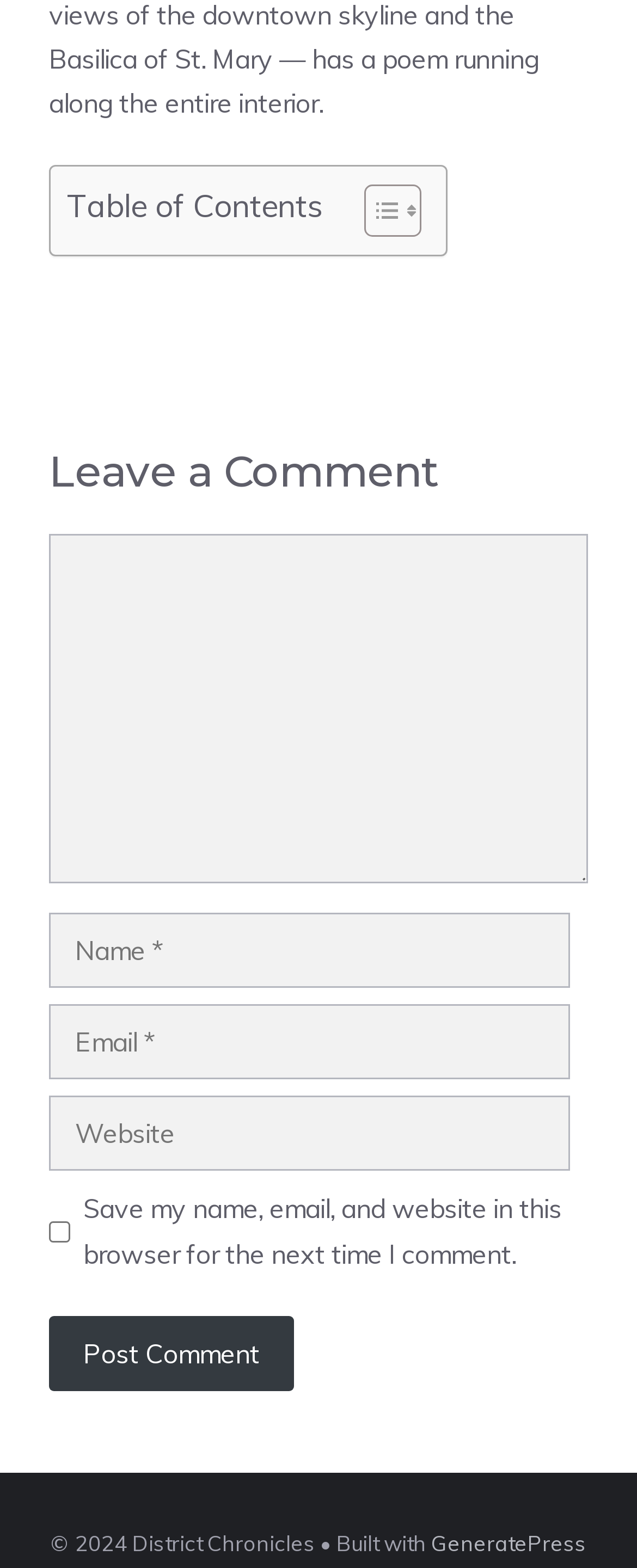Please find the bounding box coordinates of the clickable region needed to complete the following instruction: "view Moon Base Armstrong Components". The bounding box coordinates must consist of four float numbers between 0 and 1, i.e., [left, top, right, bottom].

None